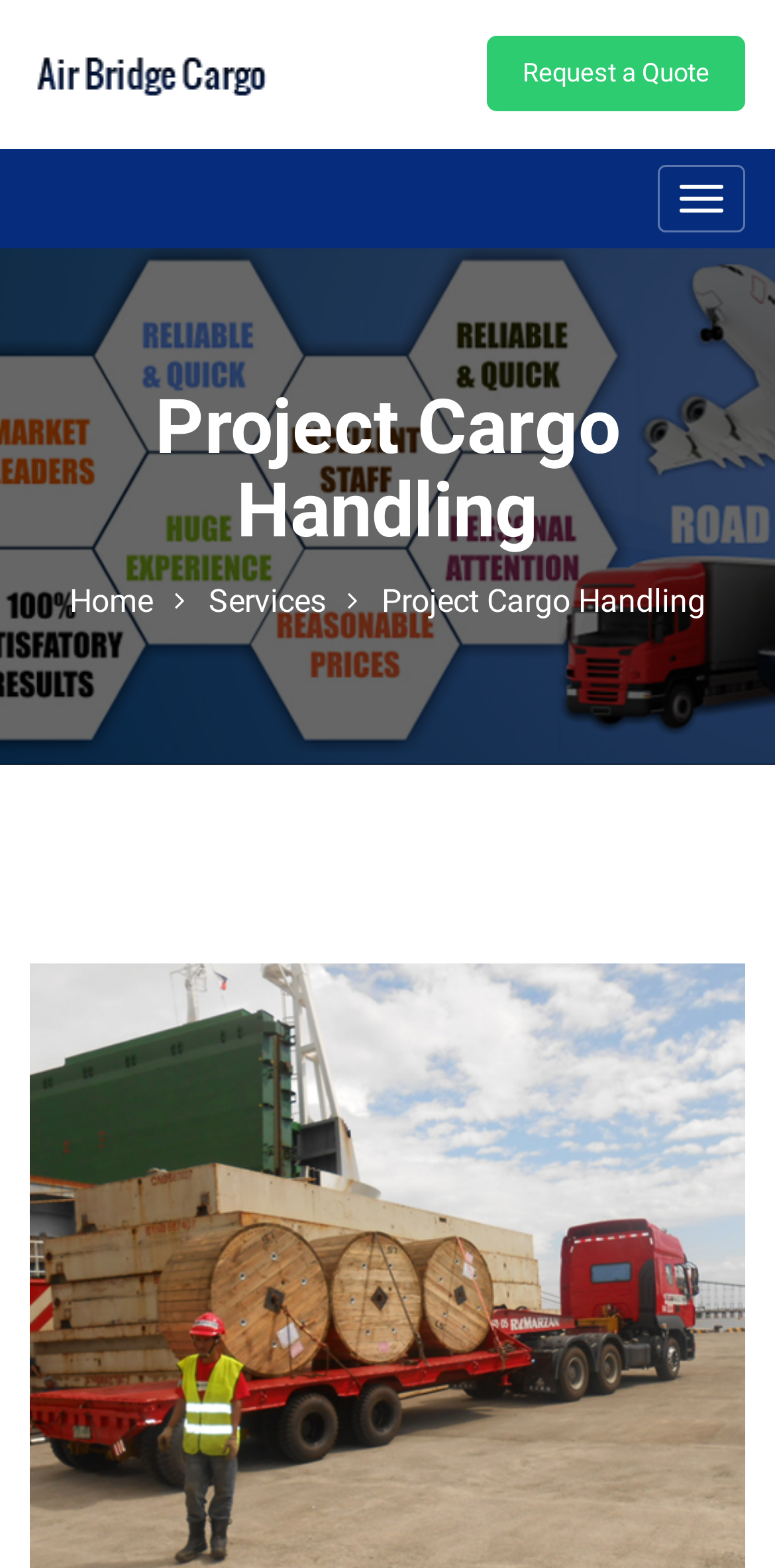What is the purpose of the 'Toggle navigation' button?
Based on the visual content, answer with a single word or a brief phrase.

To navigate